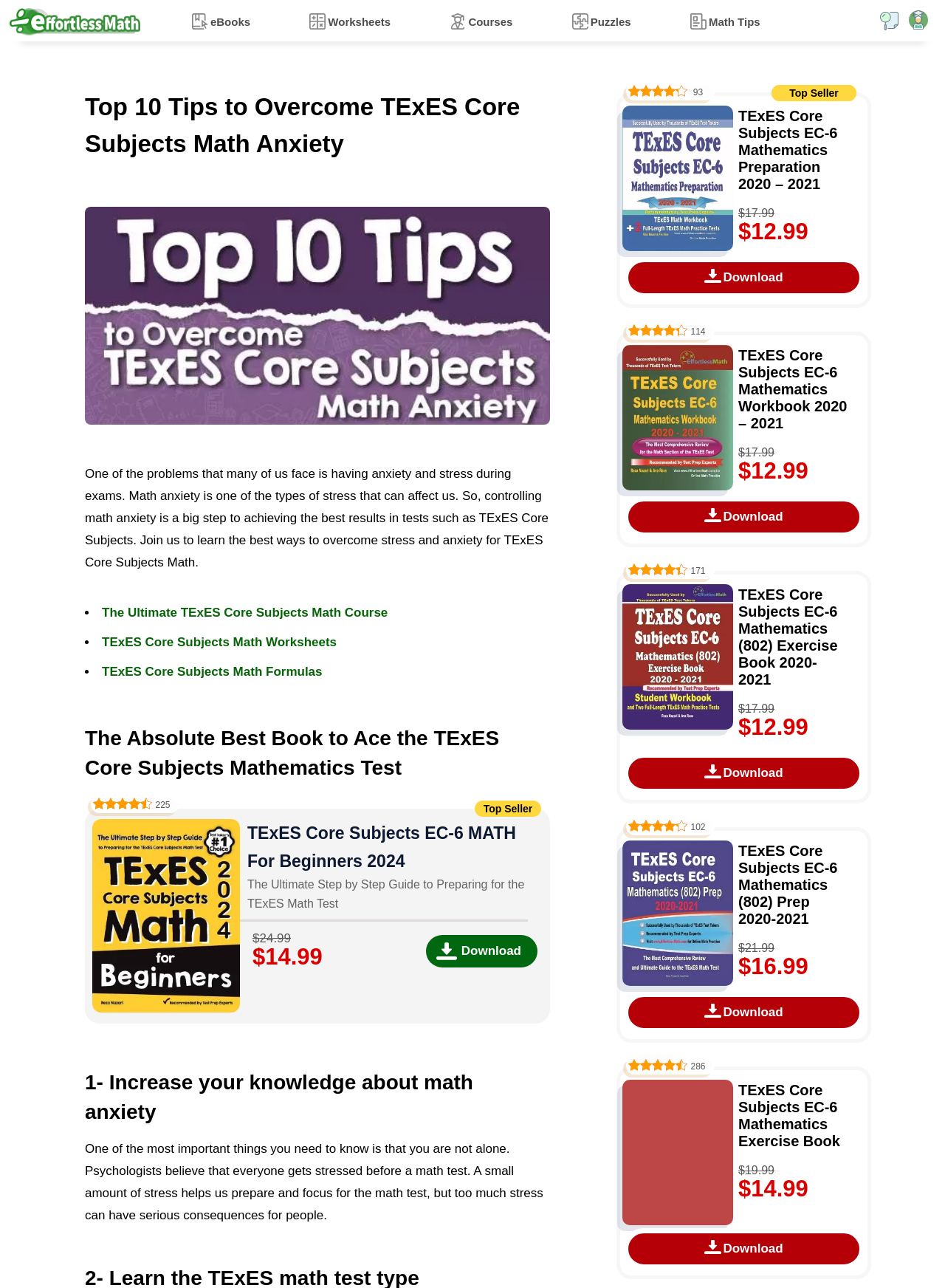Please find and give the text of the main heading on the webpage.

Top 10 Tips to Overcome TExES Core Subjects Math Anxiety